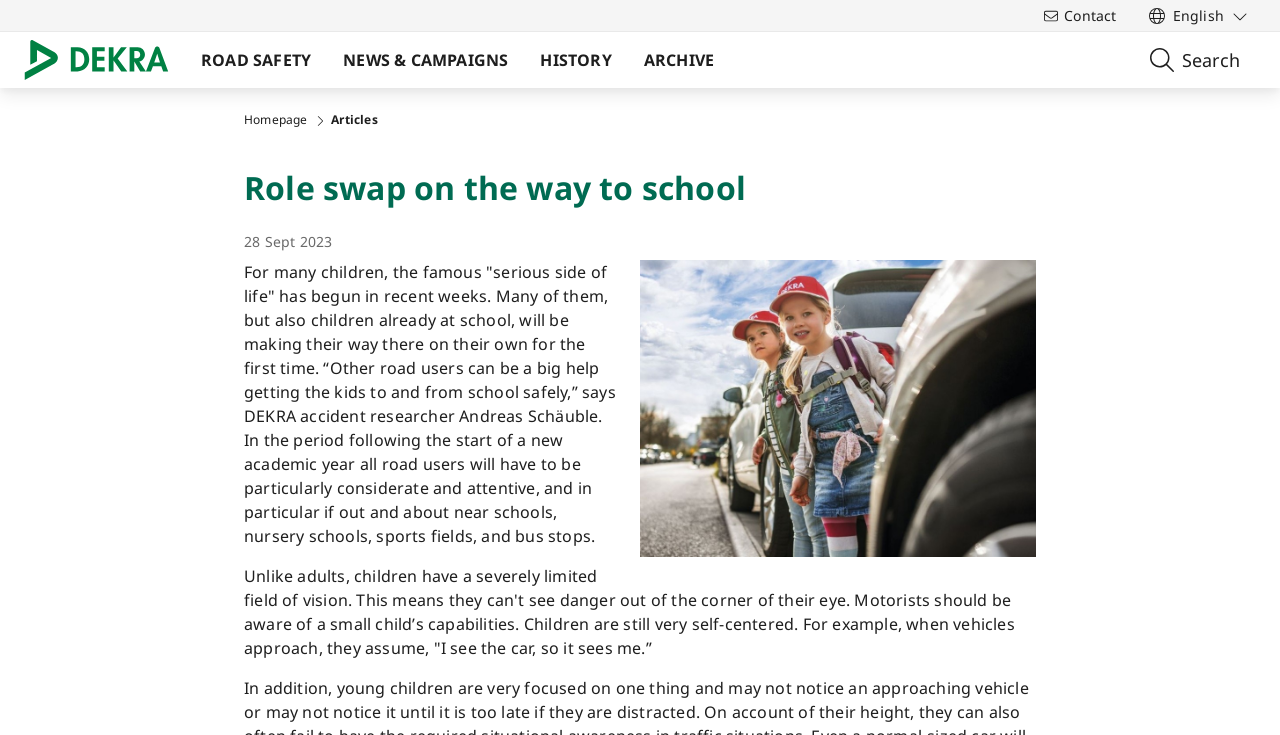Find the headline of the webpage and generate its text content.

Role swap on the way to school